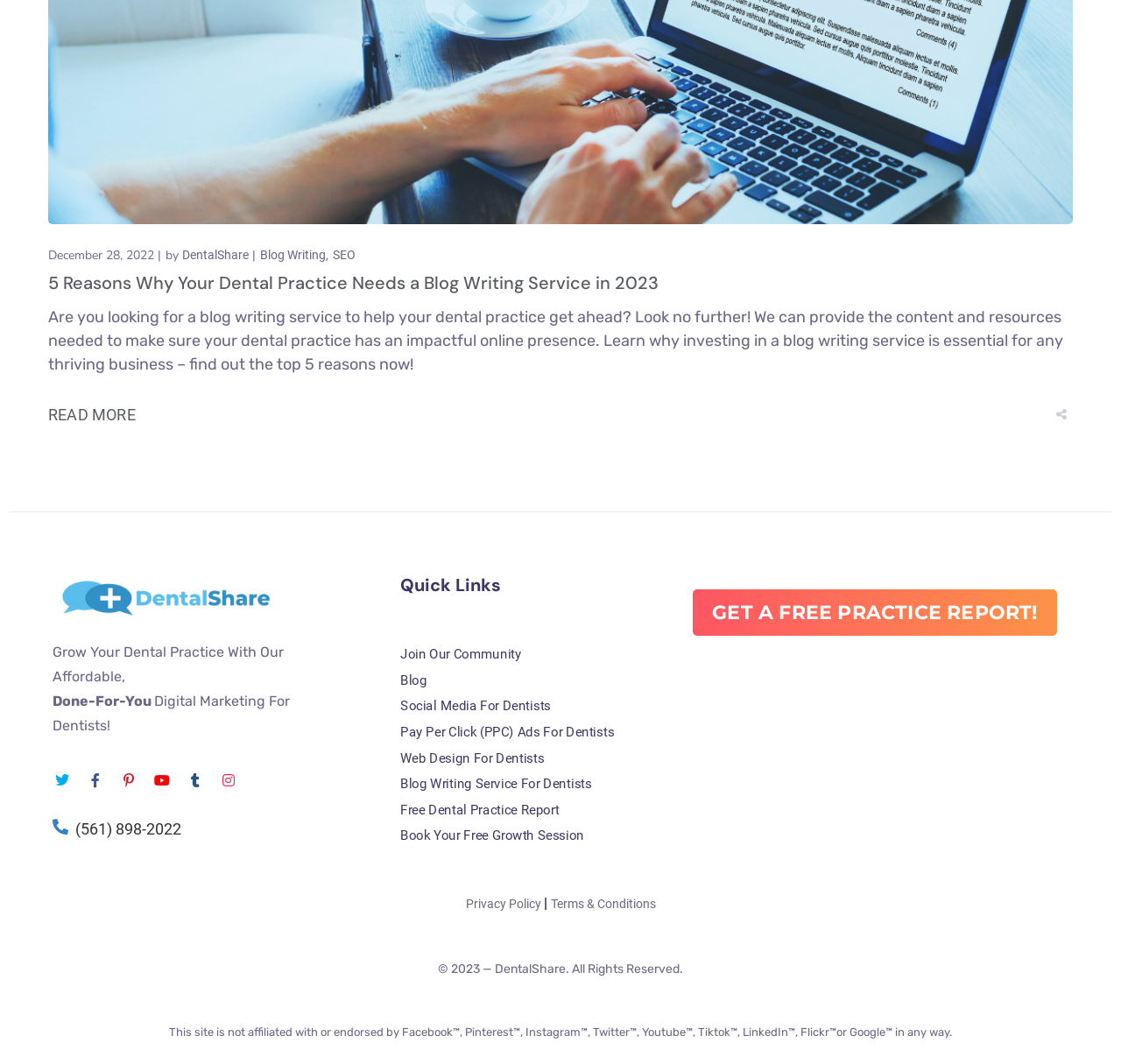Find the bounding box coordinates for the area that should be clicked to accomplish the instruction: "Learn more about the blog writing service".

[0.043, 0.381, 0.121, 0.398]